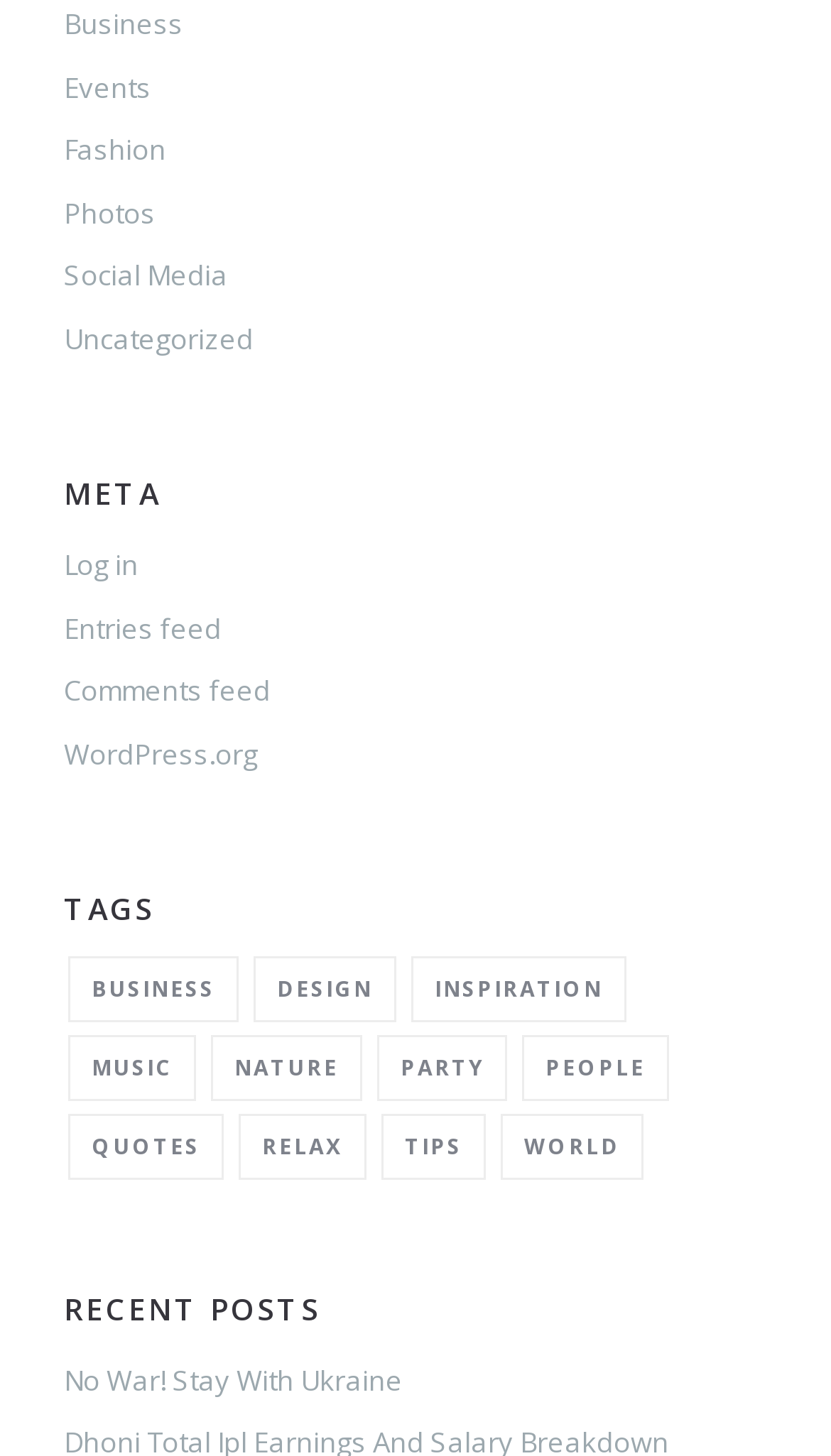What is the name of the platform mentioned at the bottom?
Using the visual information, respond with a single word or phrase.

WordPress.org